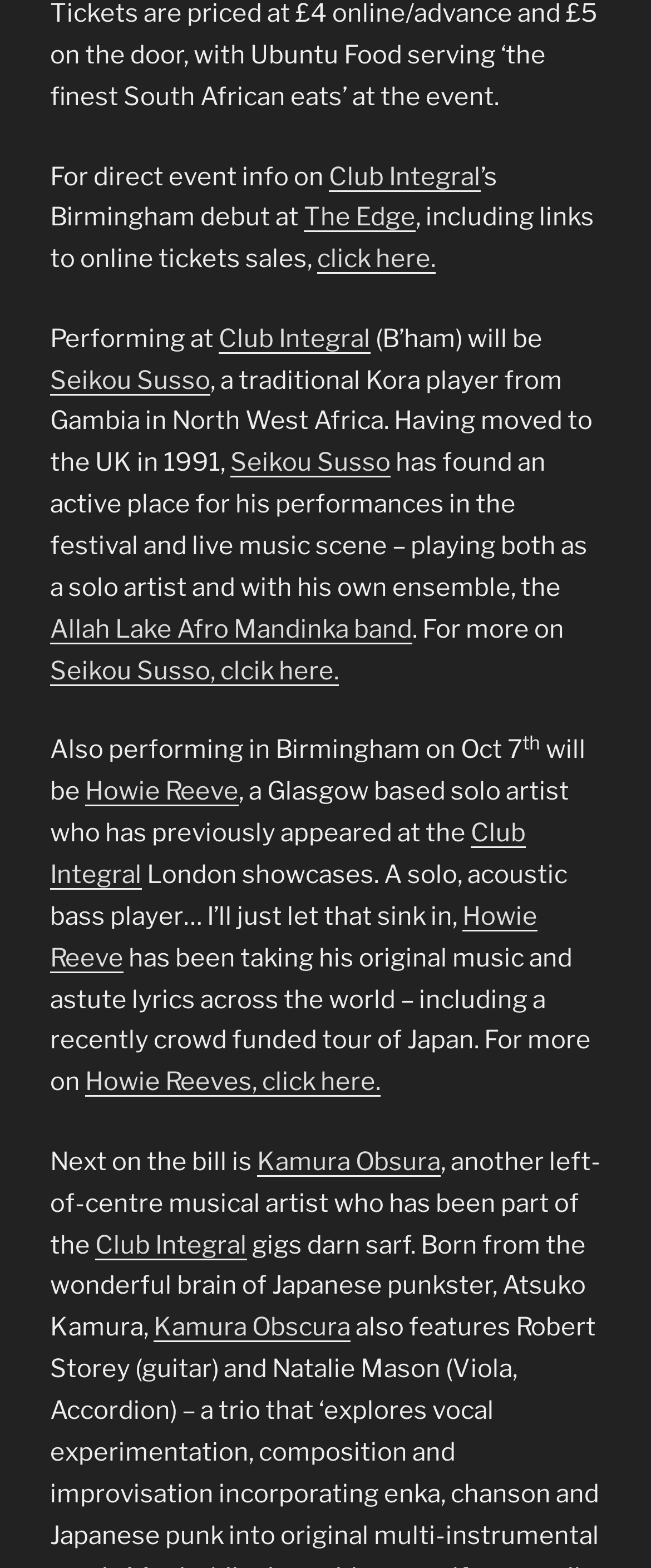Using a single word or phrase, answer the following question: 
Who is the traditional Kora player from Gambia?

Seikou Susso